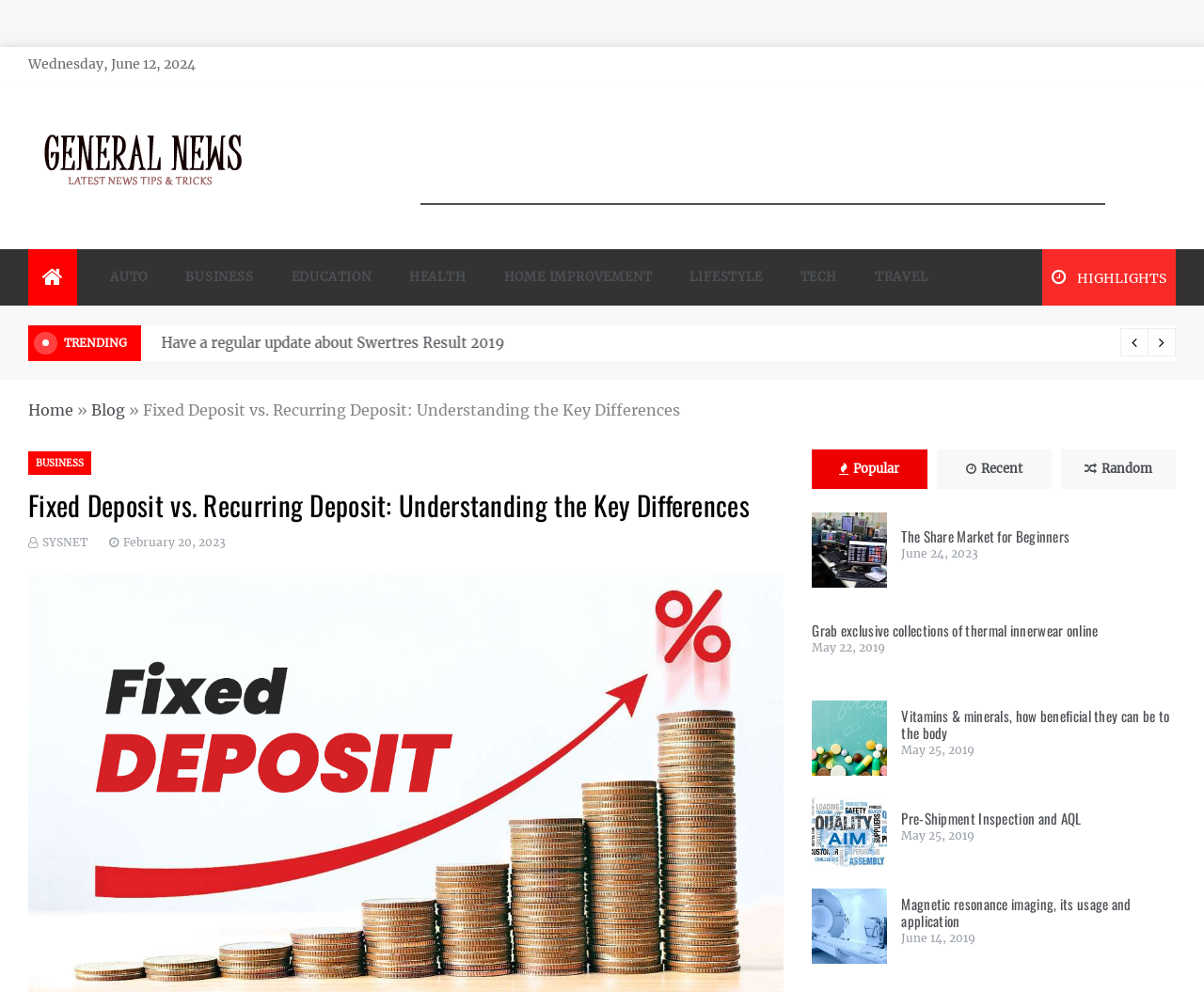Please find the bounding box for the UI component described as follows: "The Share Market for Beginners".

[0.117, 0.328, 0.317, 0.364]